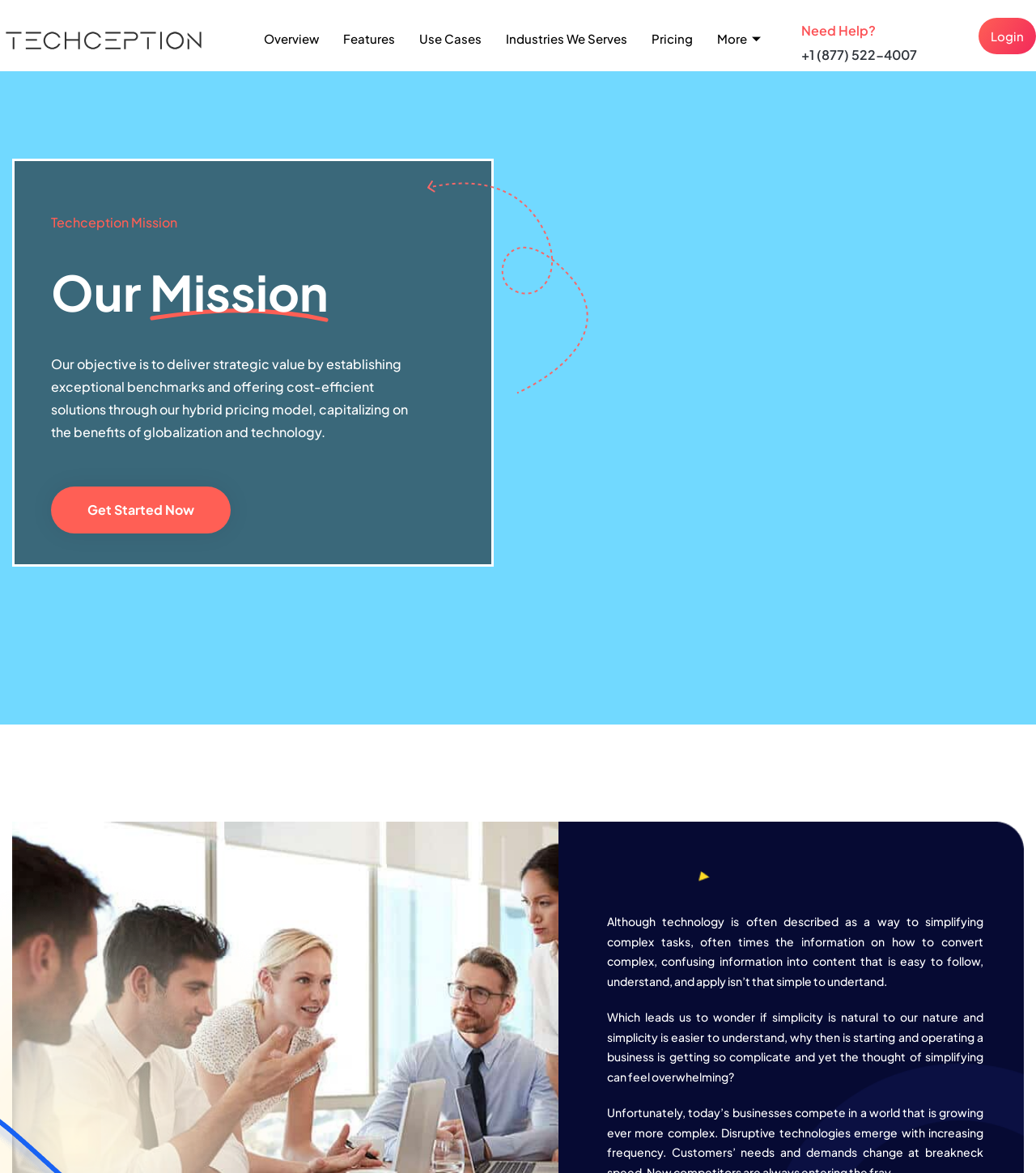Please specify the bounding box coordinates of the area that should be clicked to accomplish the following instruction: "Click on the Overview link". The coordinates should consist of four float numbers between 0 and 1, i.e., [left, top, right, bottom].

[0.243, 0.006, 0.32, 0.061]